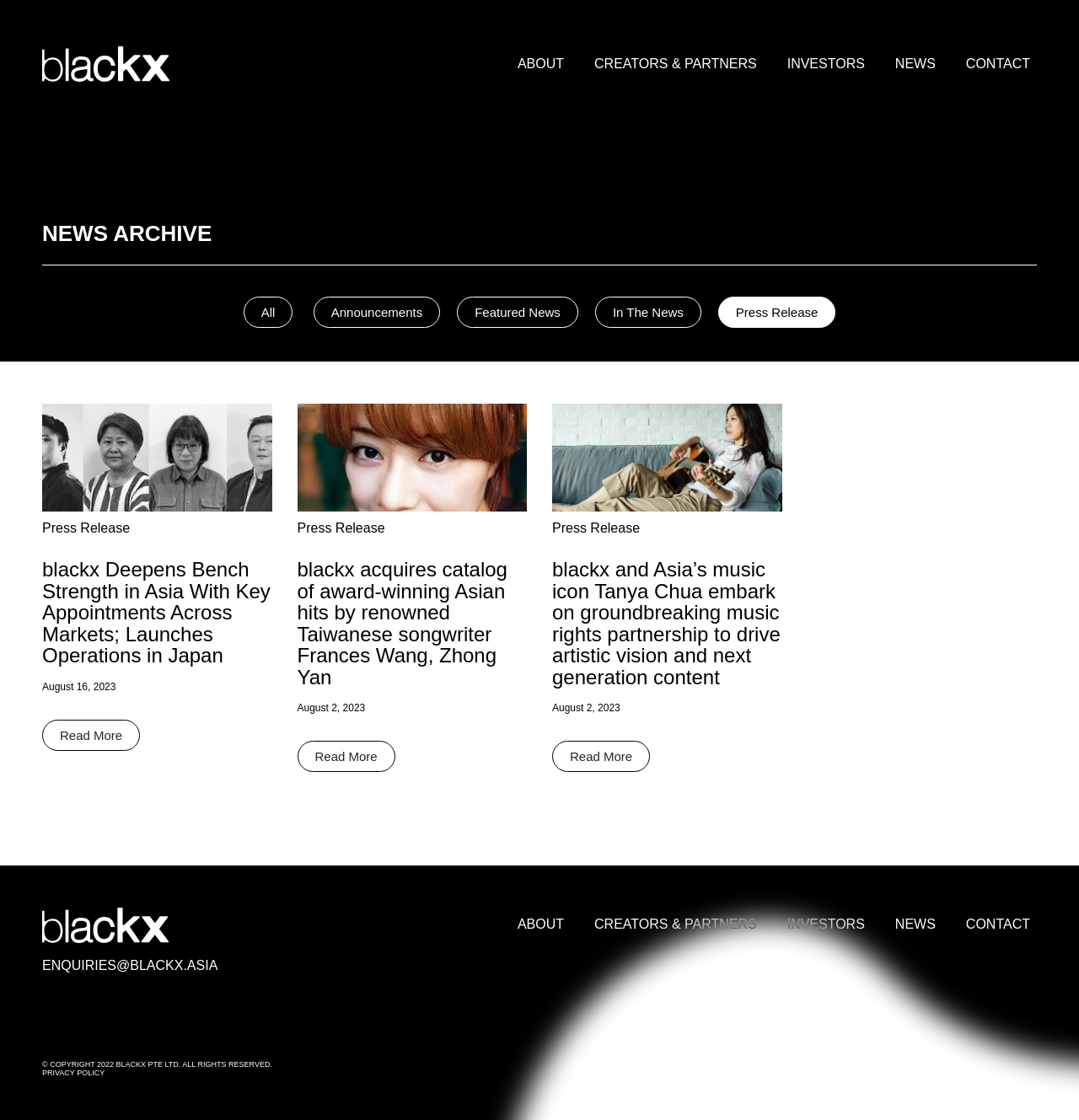What is the purpose of the links at the top of the page?
By examining the image, provide a one-word or phrase answer.

Navigation